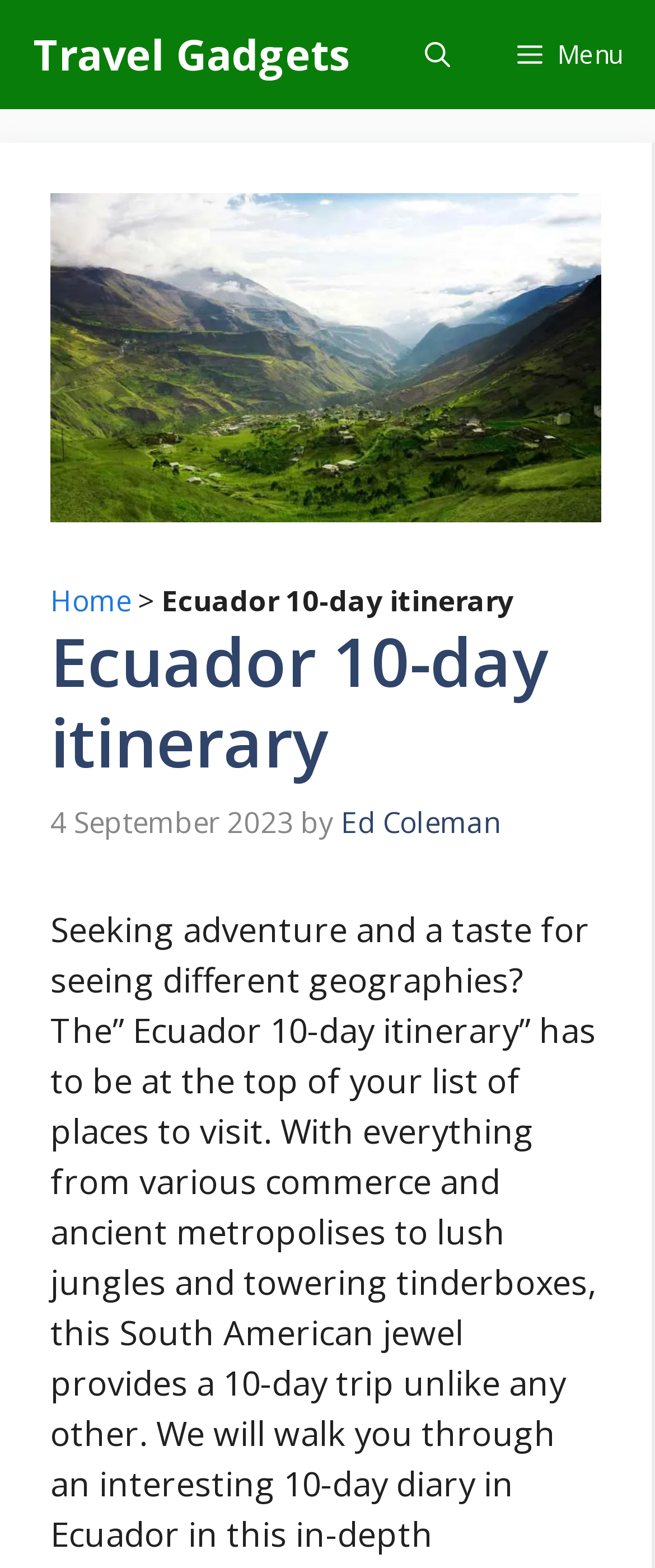For the following element description, predict the bounding box coordinates in the format (top-left x, top-left y, bottom-right x, bottom-right y). All values should be floating point numbers between 0 and 1. Description: Home

[0.077, 0.37, 0.2, 0.395]